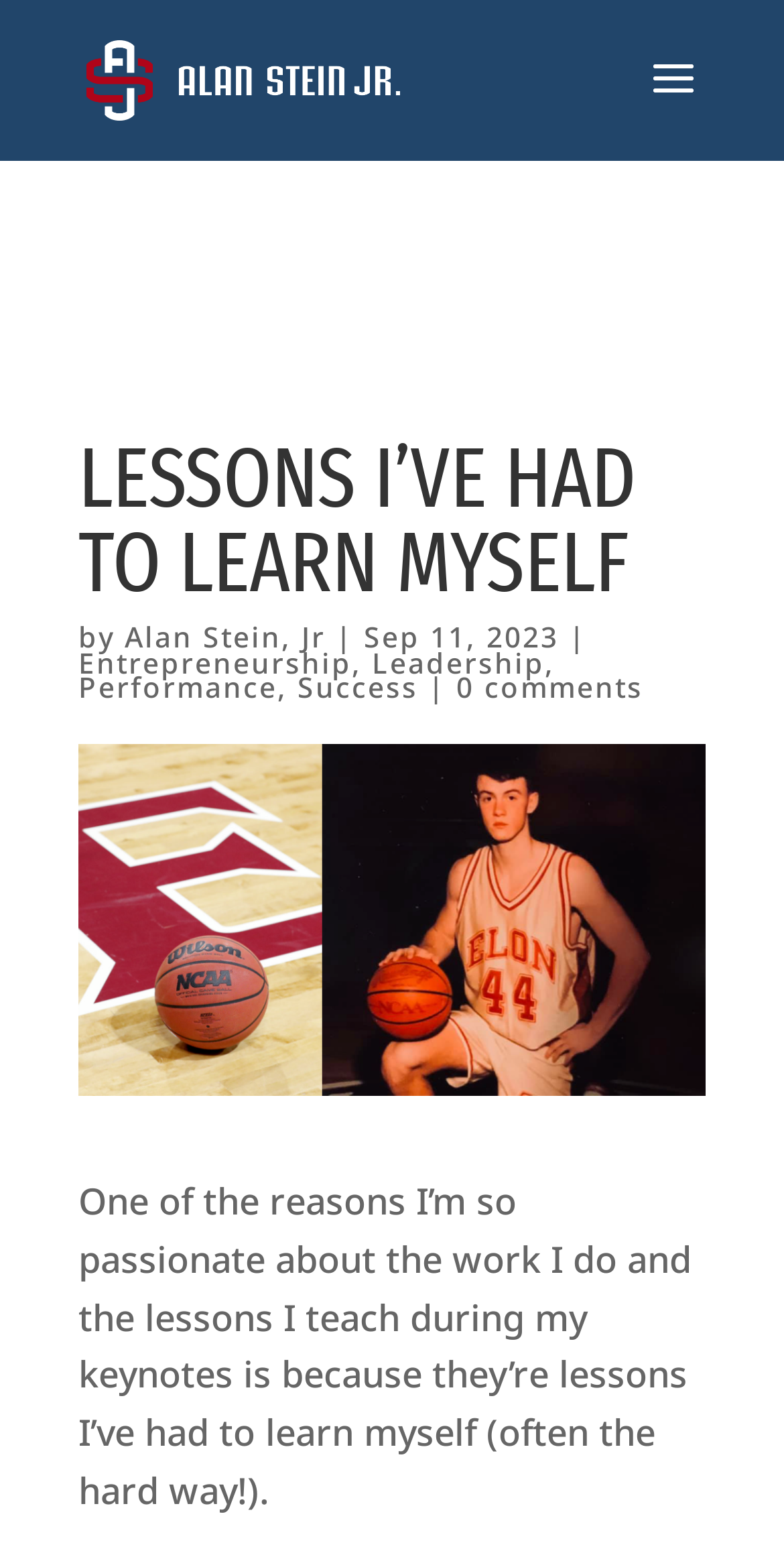What is the speaker passionate about?
Refer to the screenshot and deliver a thorough answer to the question presented.

The speaker's passion can be inferred from the StaticText element with the text 'One of the reasons I’m so passionate about the work I do and the lessons I teach during my keynotes...'. This suggests that the speaker is passionate about the work he does and the lessons he teaches during his keynotes.